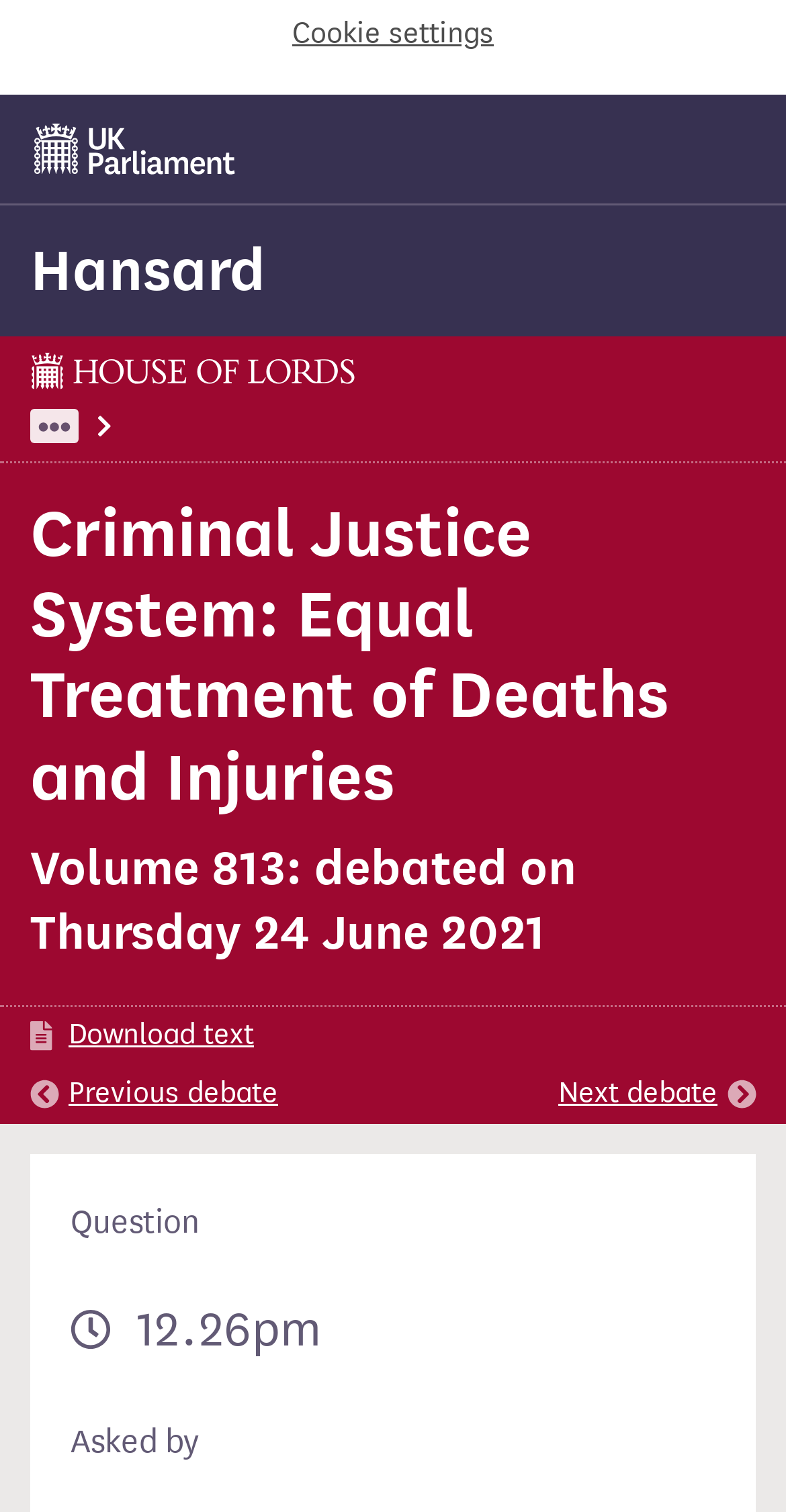Provide the bounding box coordinates for the specified HTML element described in this description: "Lords: 24 June 2021". The coordinates should be four float numbers ranging from 0 to 1, in the format [left, top, right, bottom].

[0.544, 0.271, 0.867, 0.293]